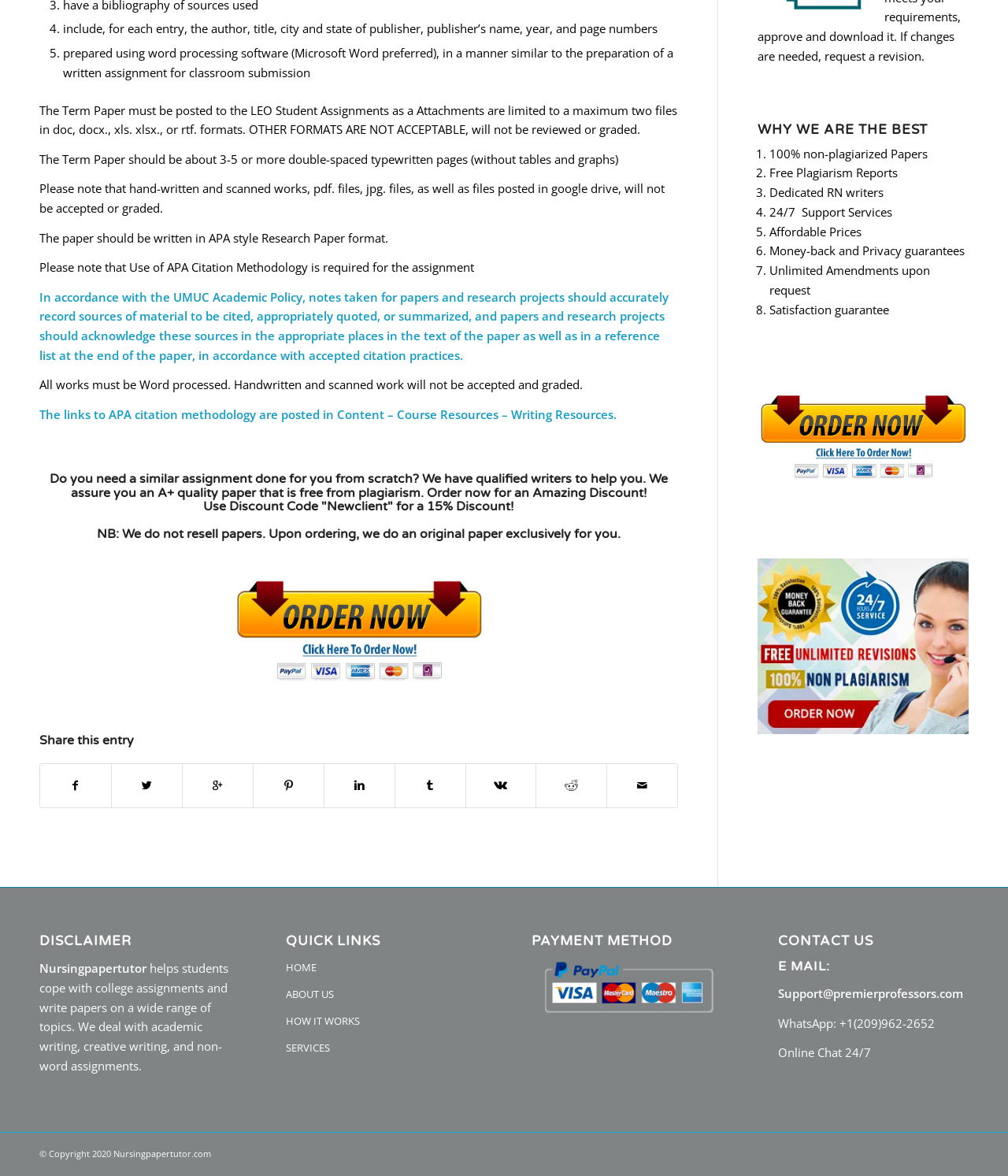Locate the bounding box coordinates of the element that should be clicked to fulfill the instruction: "Order now for an Amazing Discount!".

[0.039, 0.402, 0.673, 0.461]